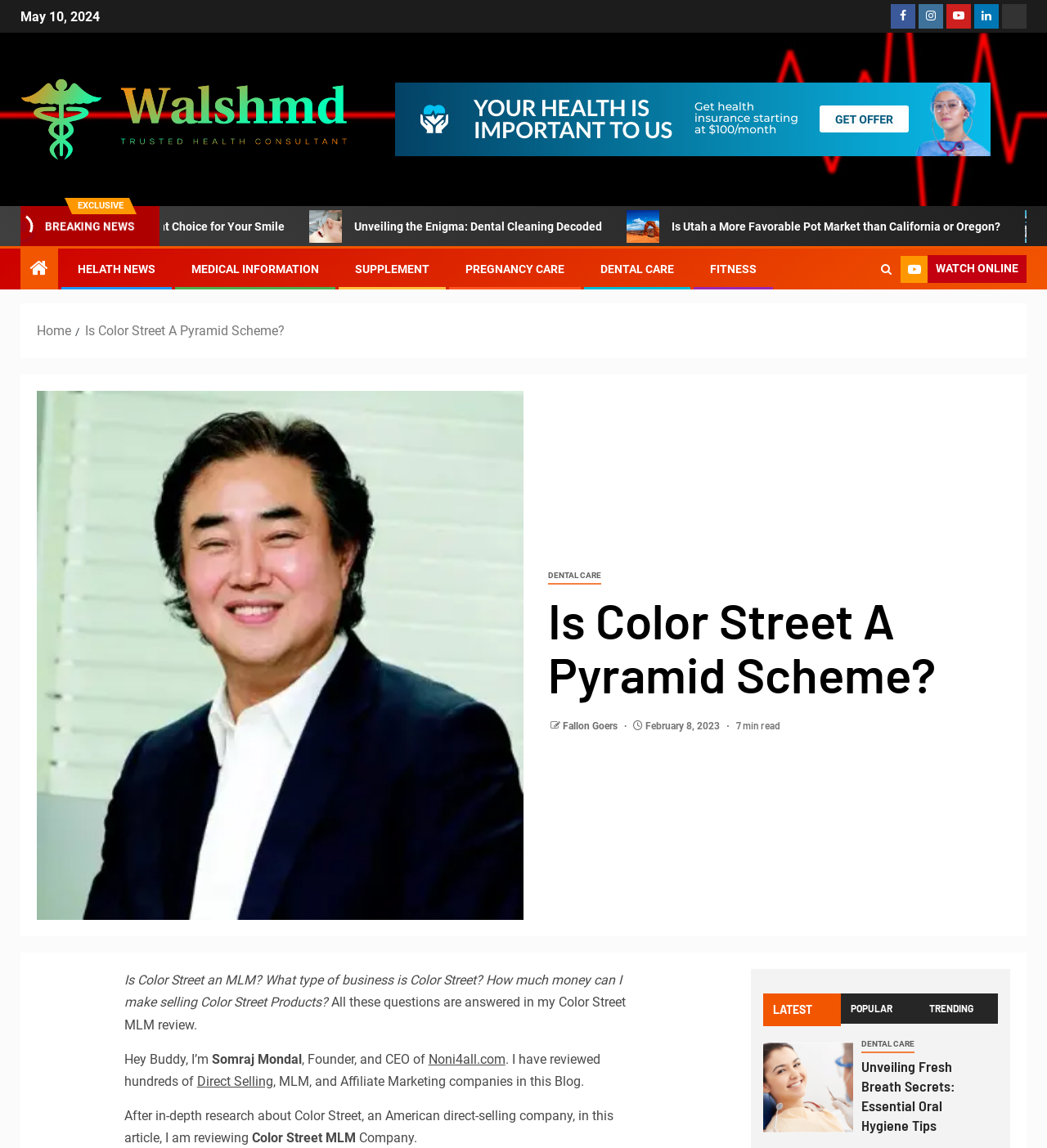Give a one-word or one-phrase response to the question: 
What is the name of the author of the article?

Somraj Mondal